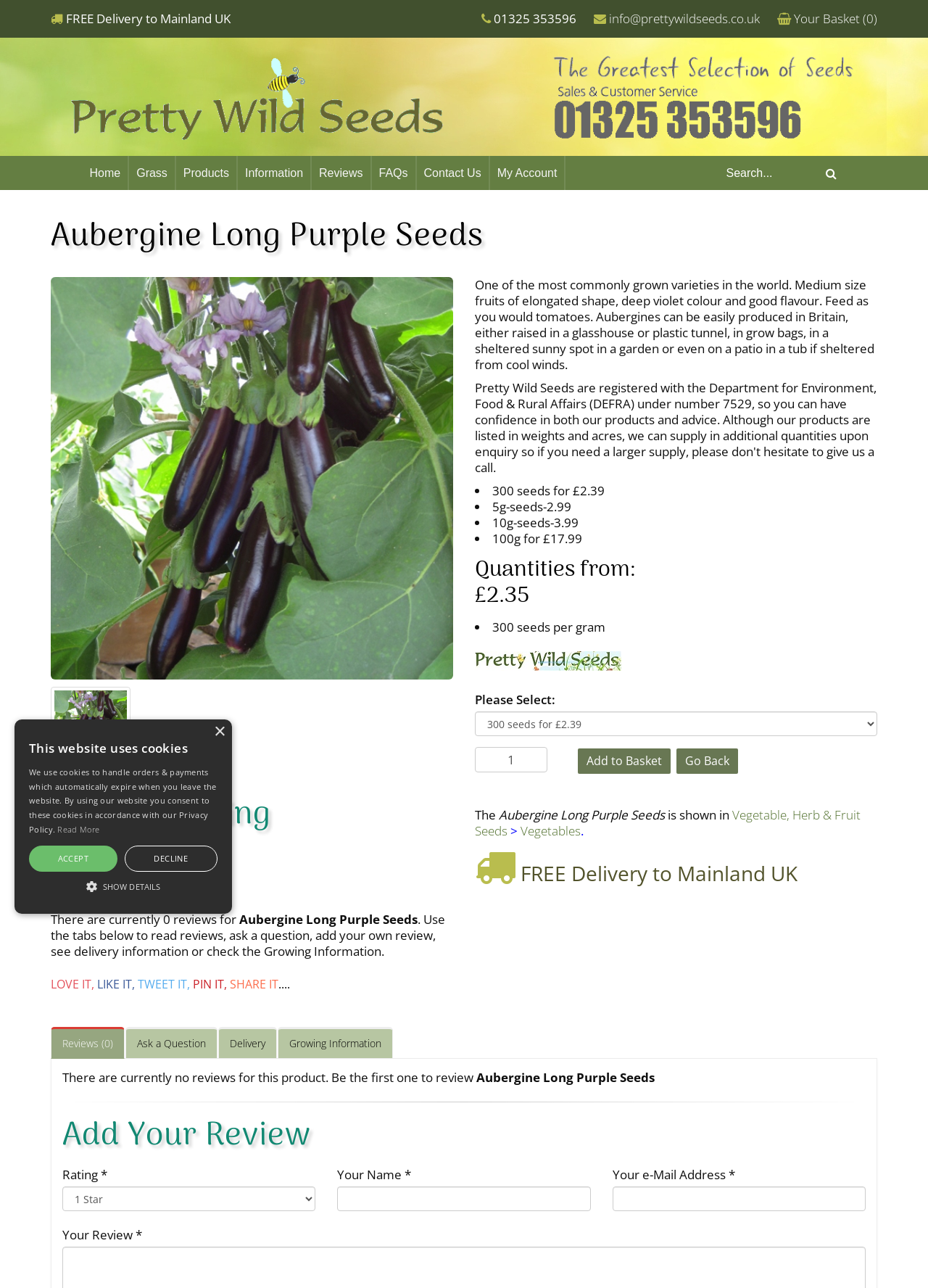What is the minimum quantity of seeds that can be purchased?
Respond with a short answer, either a single word or a phrase, based on the image.

300 seeds